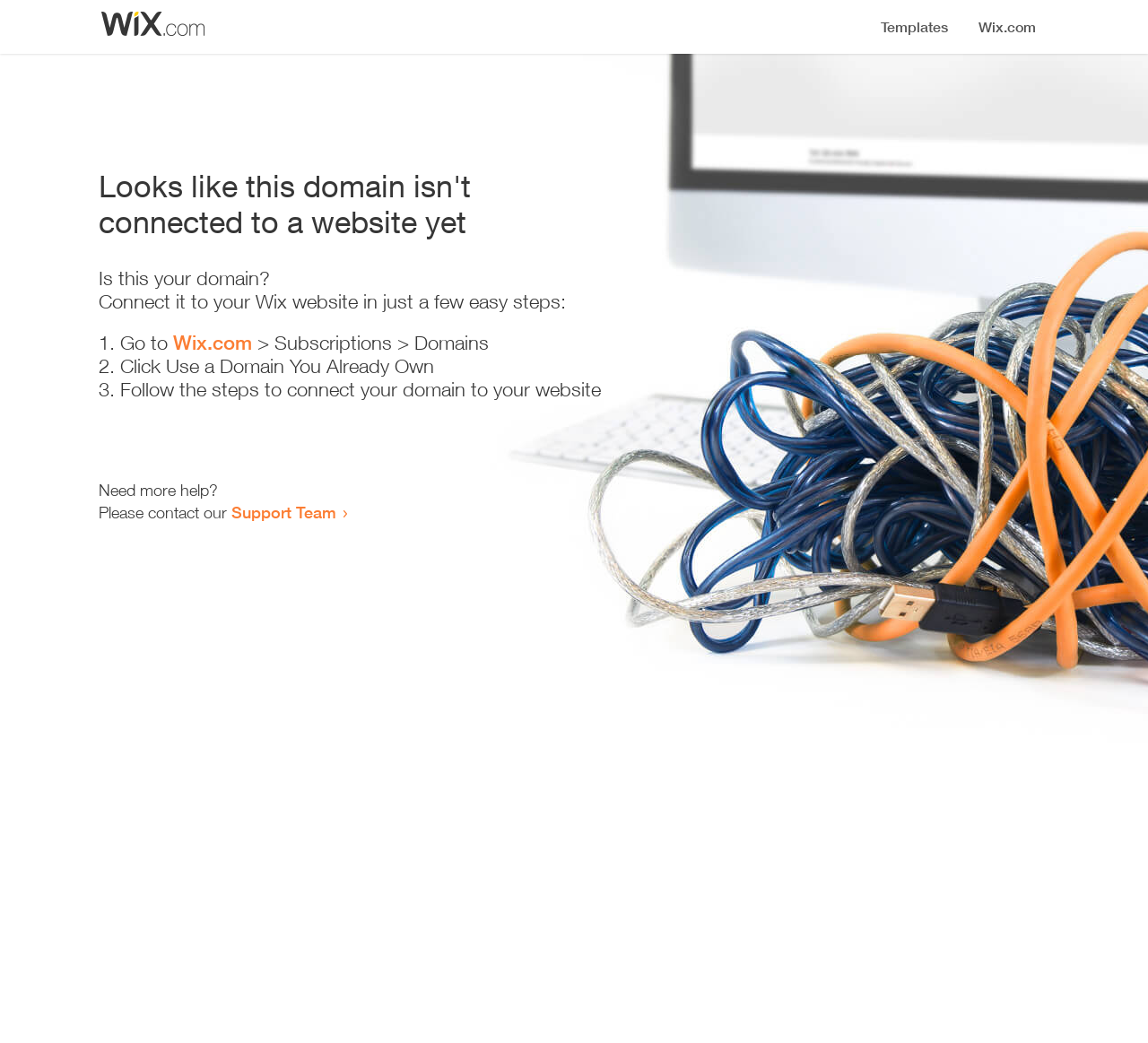What is the current status of this domain?
Using the image, answer in one word or phrase.

Not connected